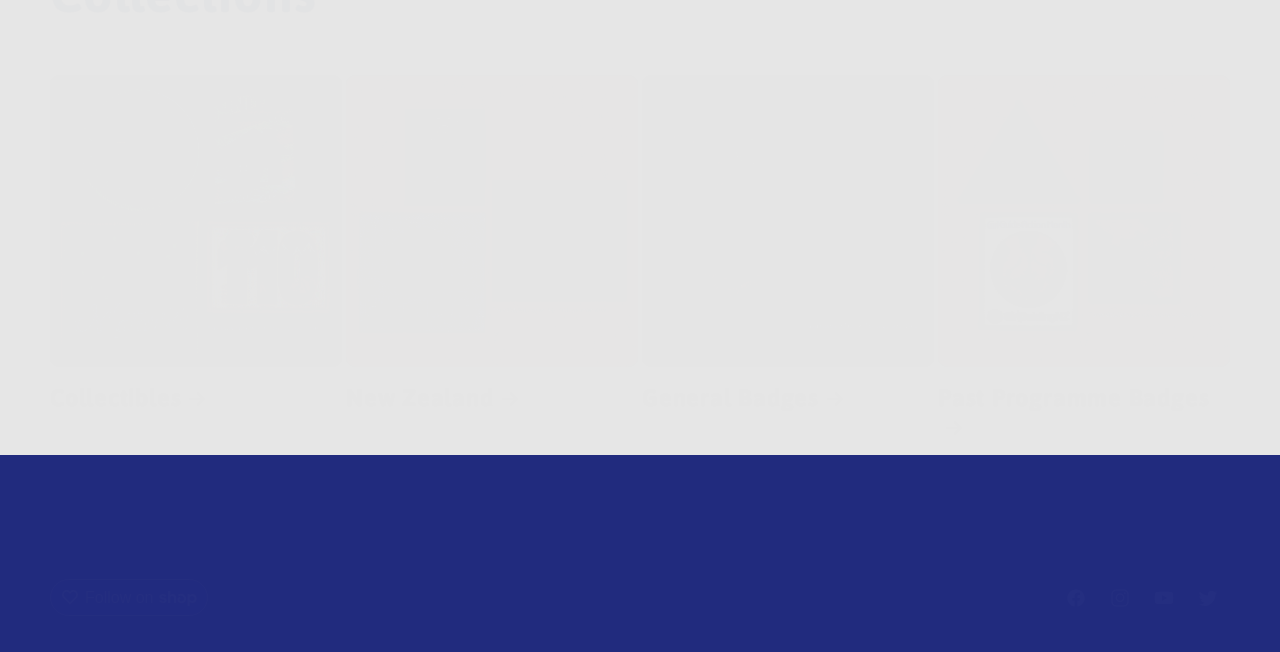Bounding box coordinates are to be given in the format (top-left x, top-left y, bottom-right x, bottom-right y). All values must be floating point numbers between 0 and 1. Provide the bounding box coordinate for the UI element described as: Follow on Following on

[0.039, 0.888, 0.162, 0.944]